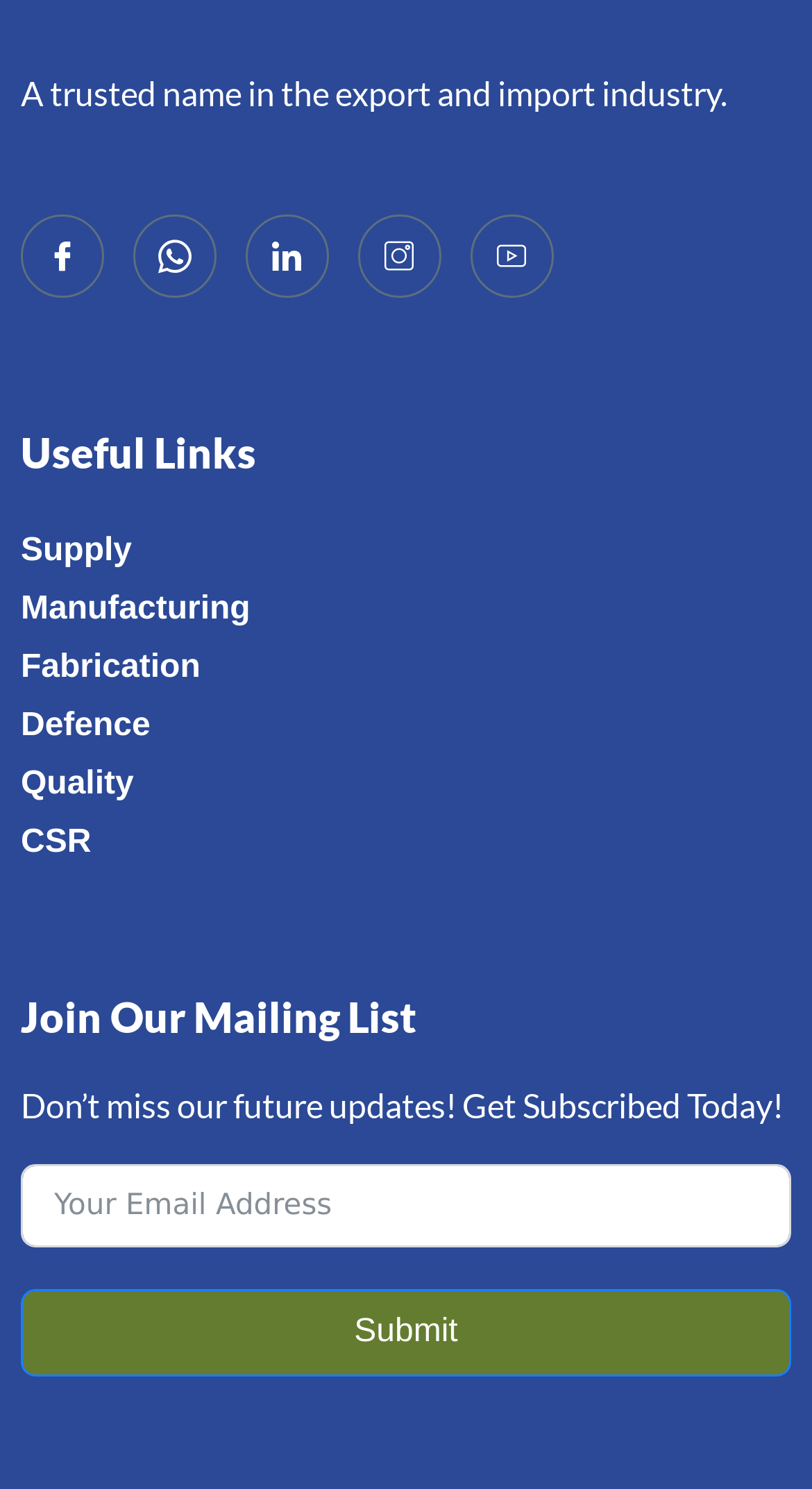For the given element description name="email" placeholder="Your Email Address", determine the bounding box coordinates of the UI element. The coordinates should follow the format (top-left x, top-left y, bottom-right x, bottom-right y) and be within the range of 0 to 1.

[0.026, 0.654, 0.974, 0.71]